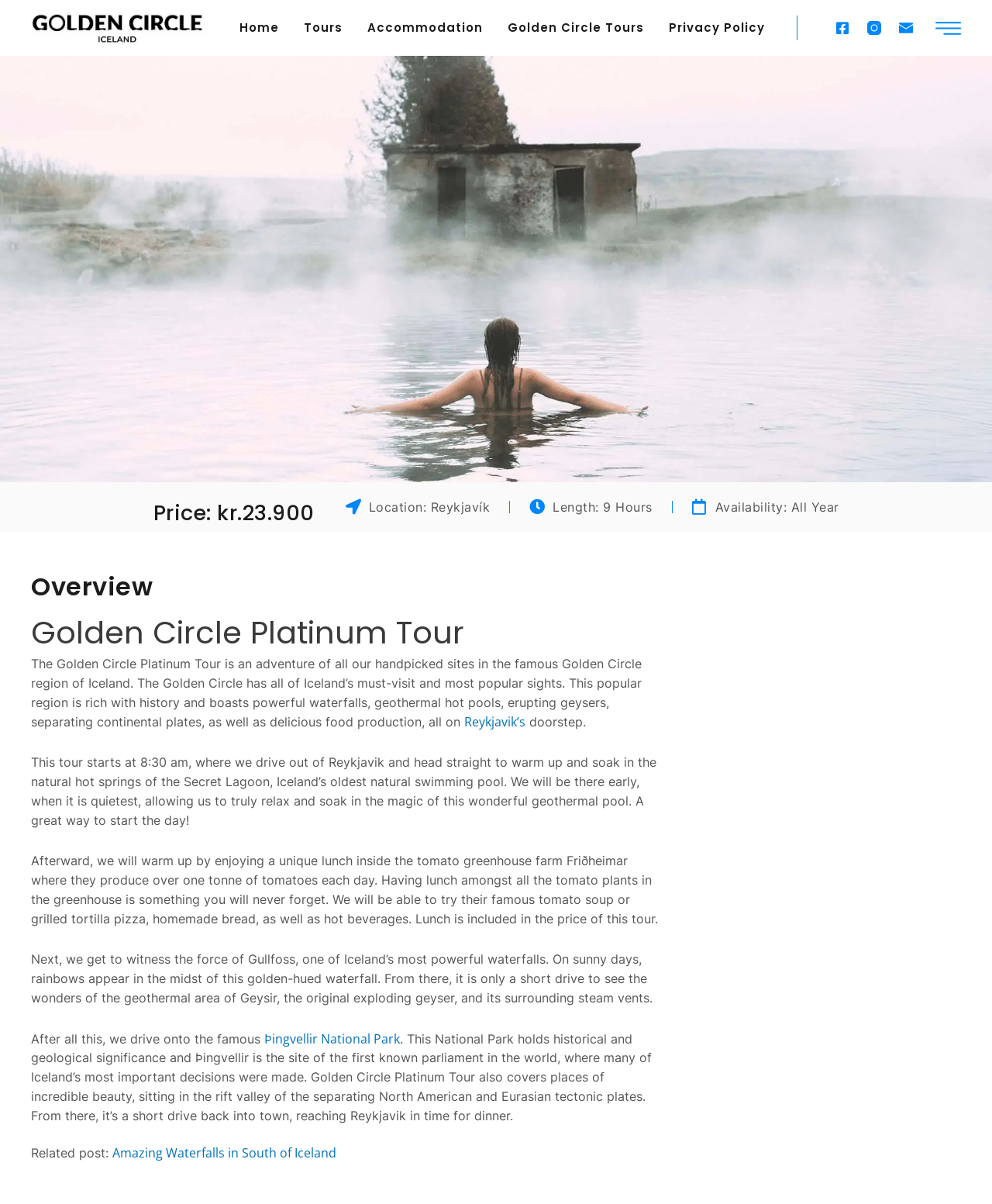Show the bounding box coordinates of the region that should be clicked to follow the instruction: "Visit the Þingvellir National Park page."

[0.266, 0.856, 0.403, 0.87]